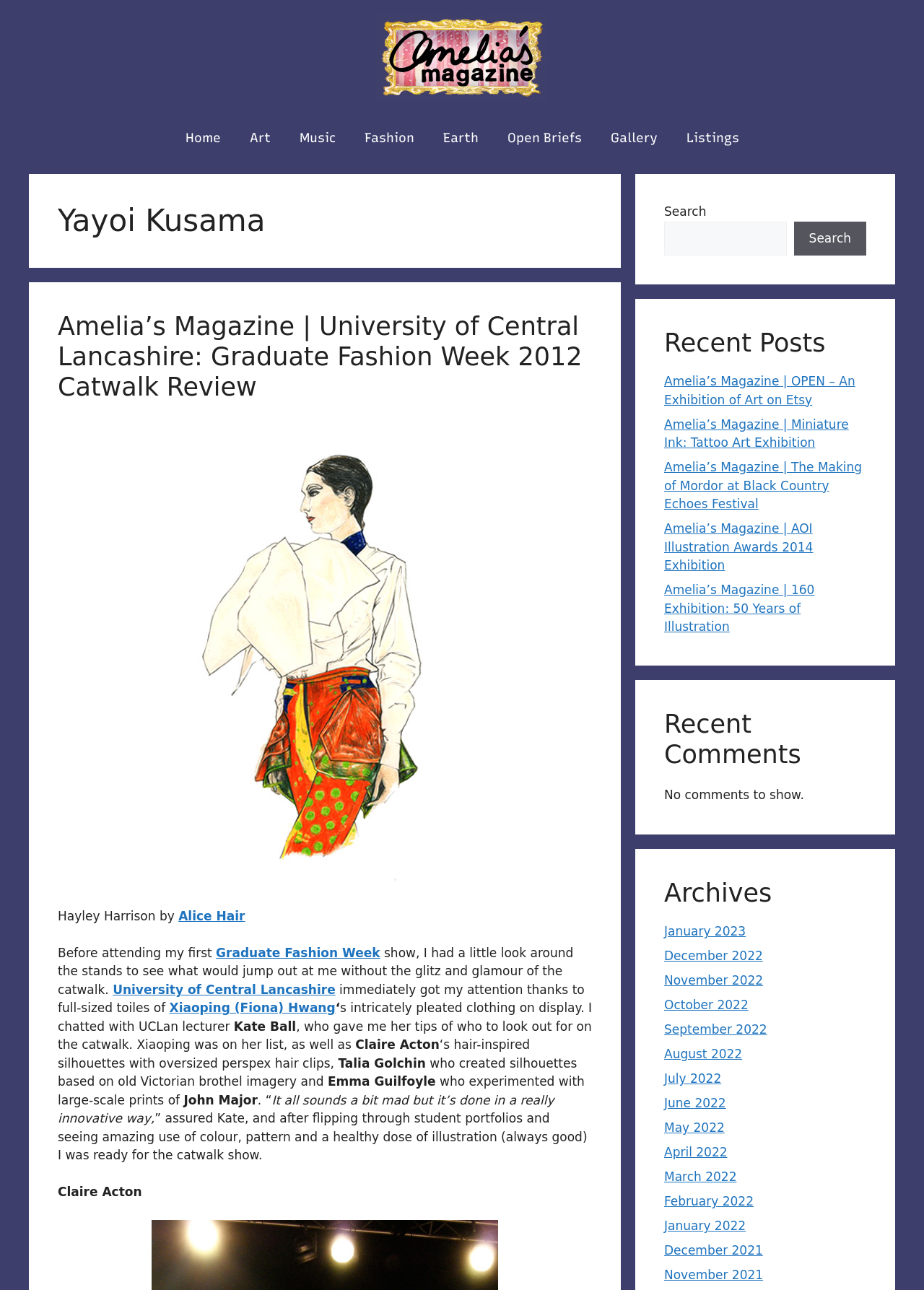What type of posts are listed in the 'Recent Posts' section?
Using the image as a reference, answer with just one word or a short phrase.

Art and fashion related posts